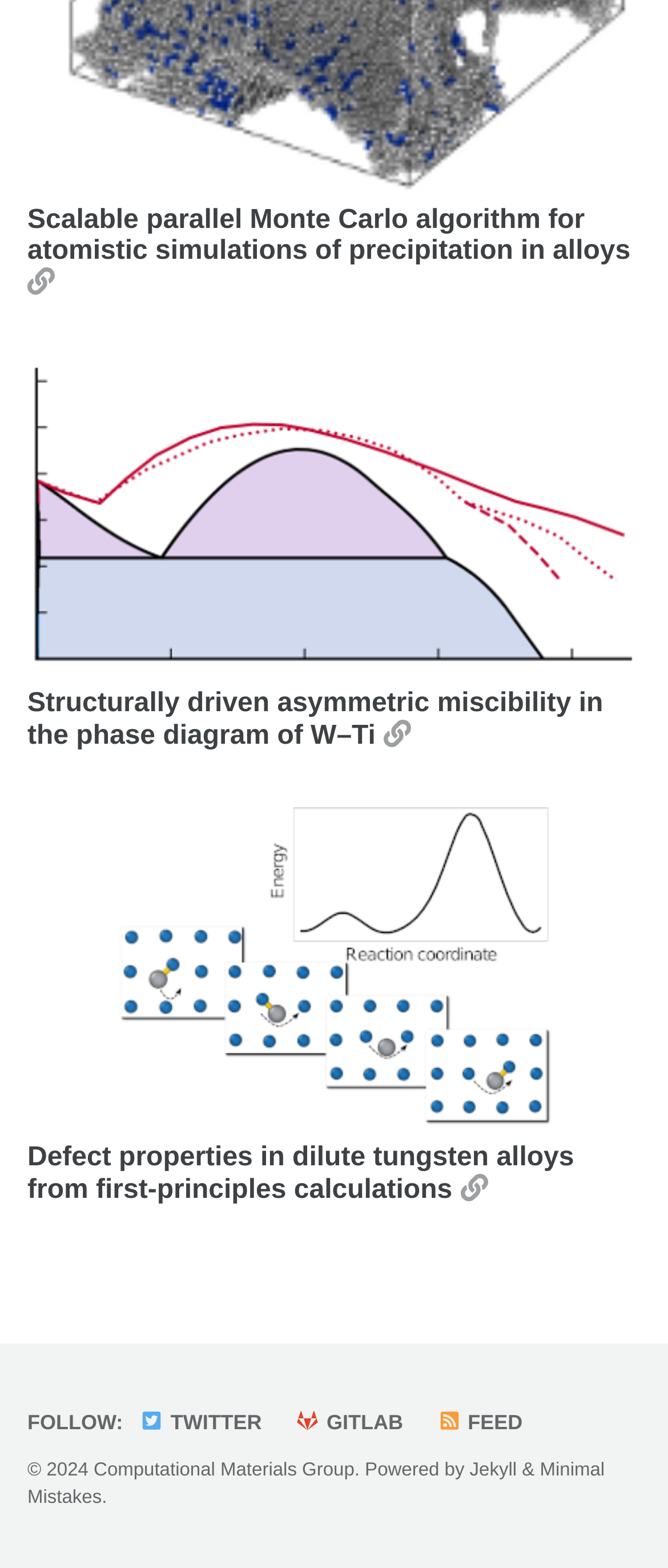What is the name of the theme used by the webpage?
Refer to the image and provide a concise answer in one word or phrase.

Minimal Mistakes